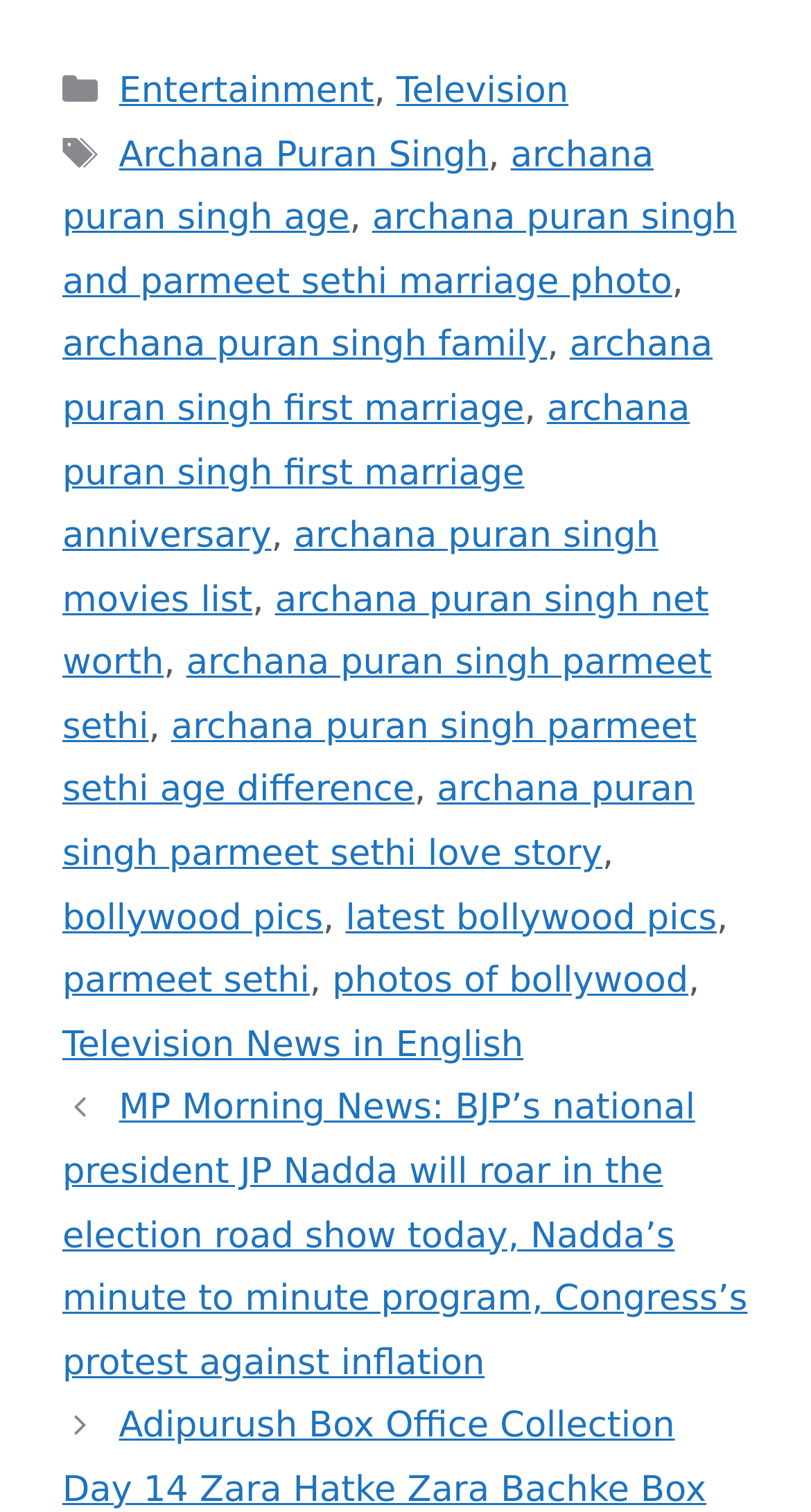Please determine the bounding box coordinates of the element to click on in order to accomplish the following task: "Read about Archana Puran Singh". Ensure the coordinates are four float numbers ranging from 0 to 1, i.e., [left, top, right, bottom].

[0.147, 0.089, 0.602, 0.116]